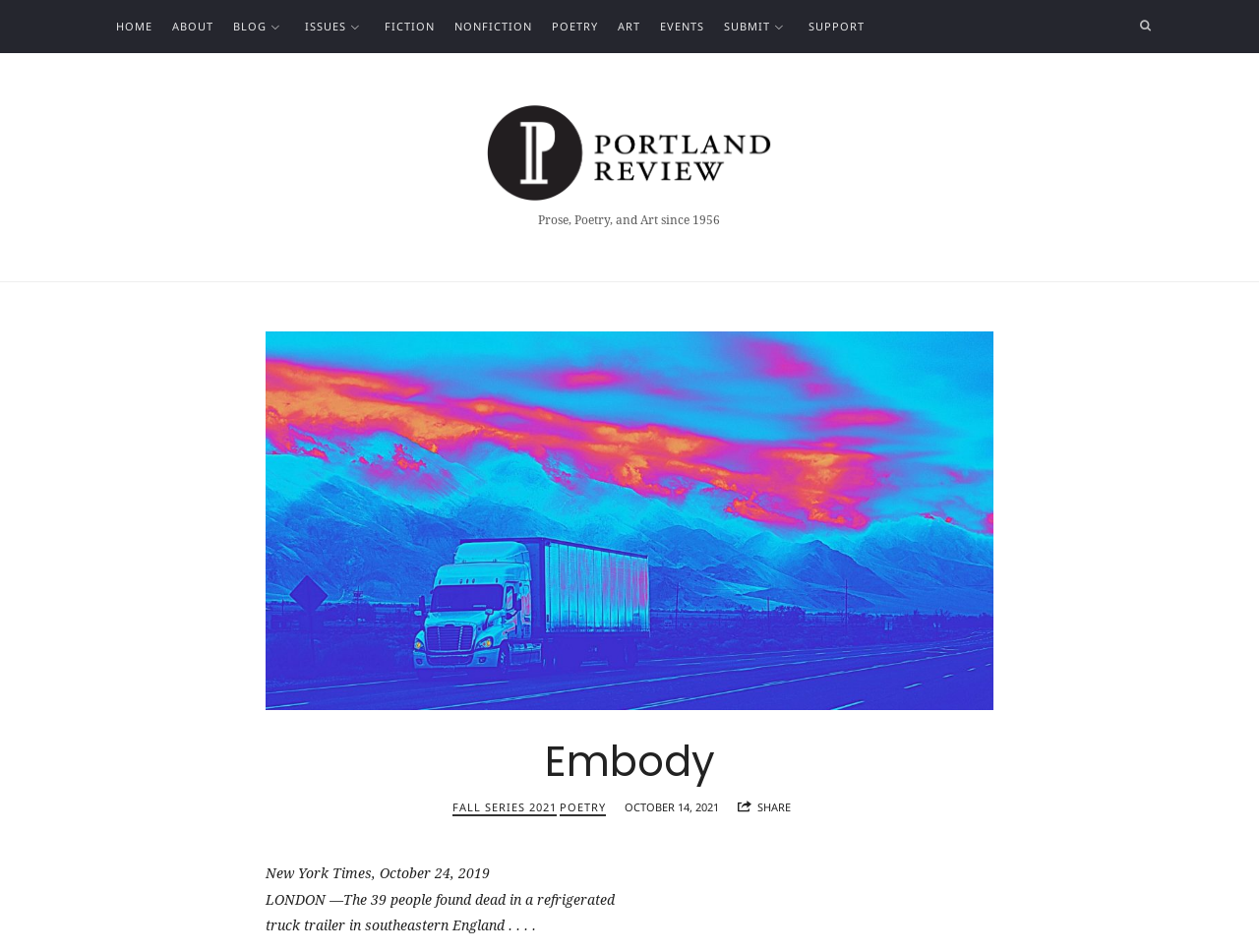Find and specify the bounding box coordinates that correspond to the clickable region for the instruction: "Select English language".

None